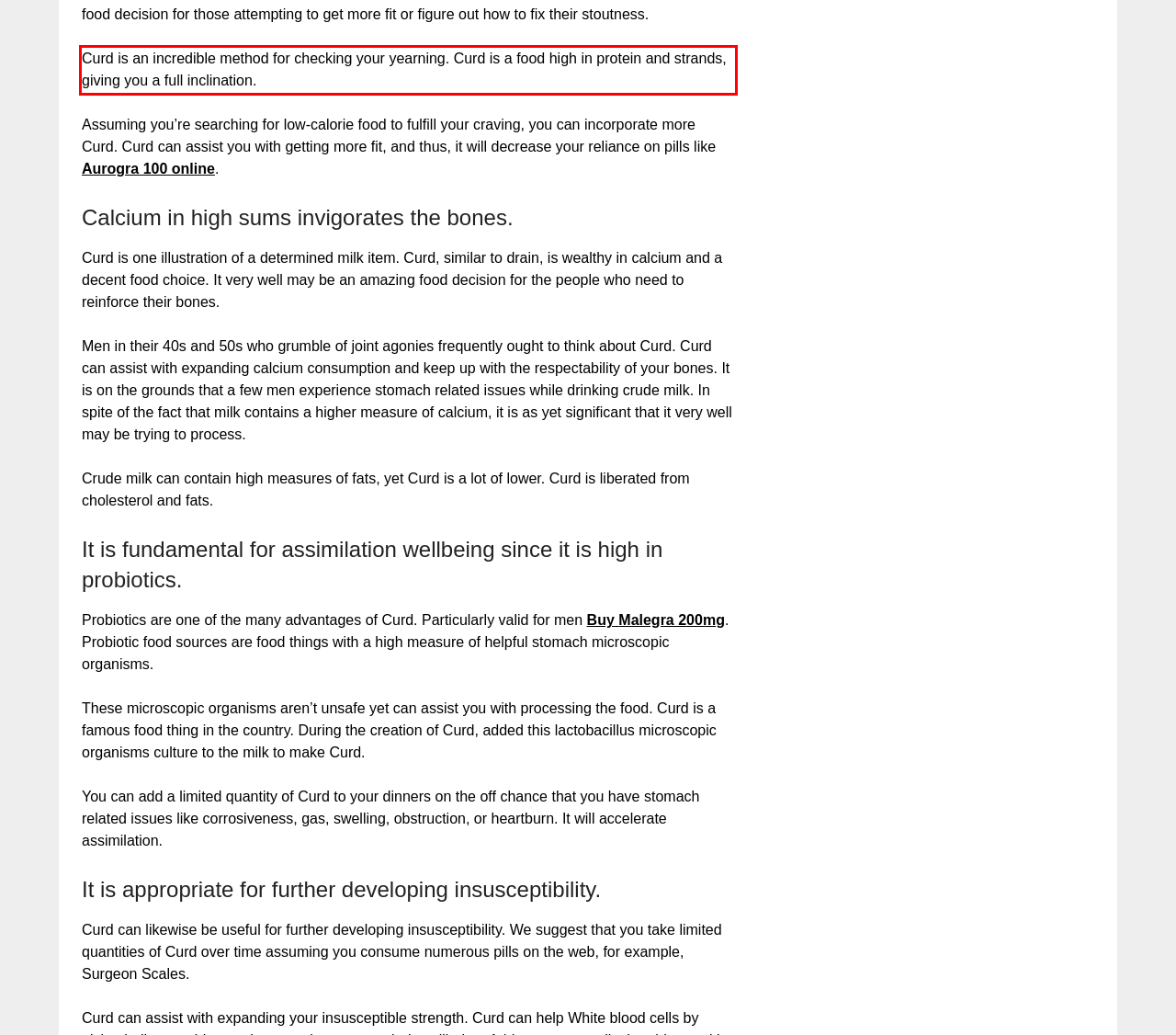Look at the webpage screenshot and recognize the text inside the red bounding box.

Curd is an incredible method for checking your yearning. Curd is a food high in protein and strands, giving you a full inclination.